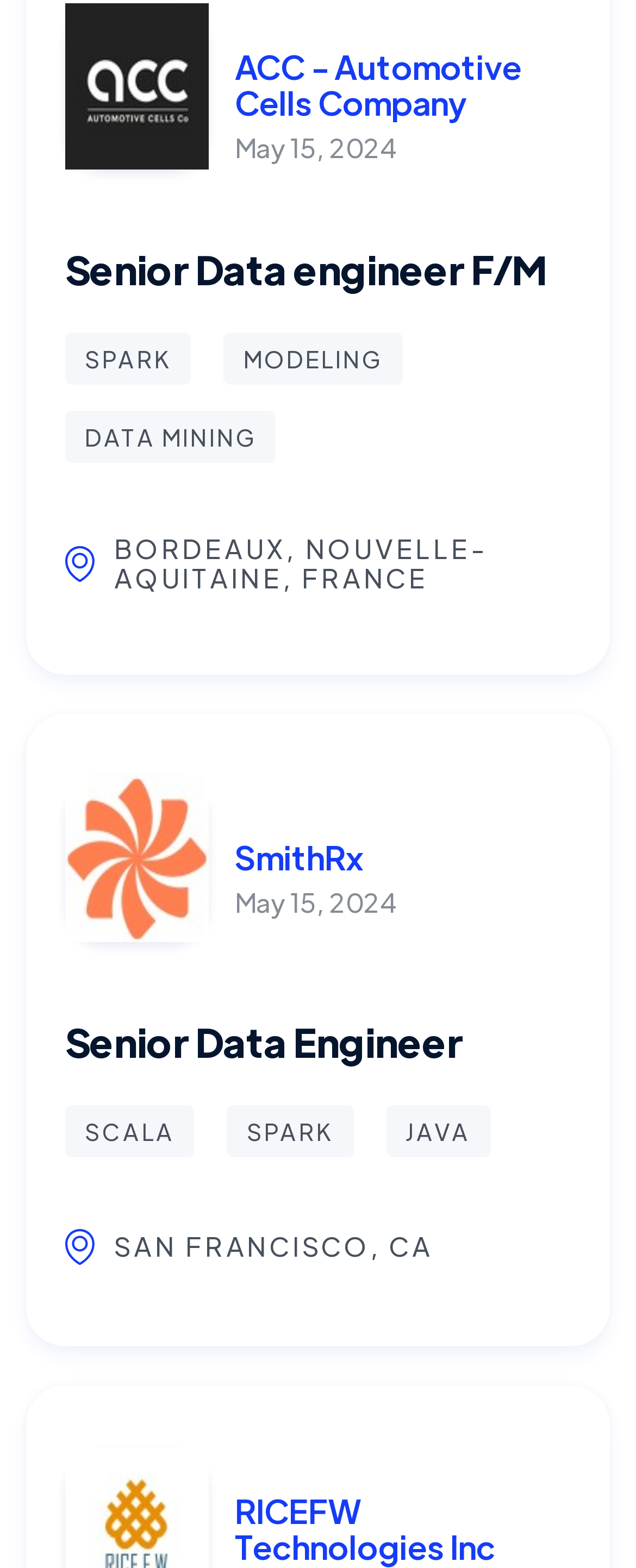Find the bounding box coordinates of the clickable element required to execute the following instruction: "view job requirements". Provide the coordinates as four float numbers between 0 and 1, i.e., [left, top, right, bottom].

[0.133, 0.219, 0.27, 0.238]